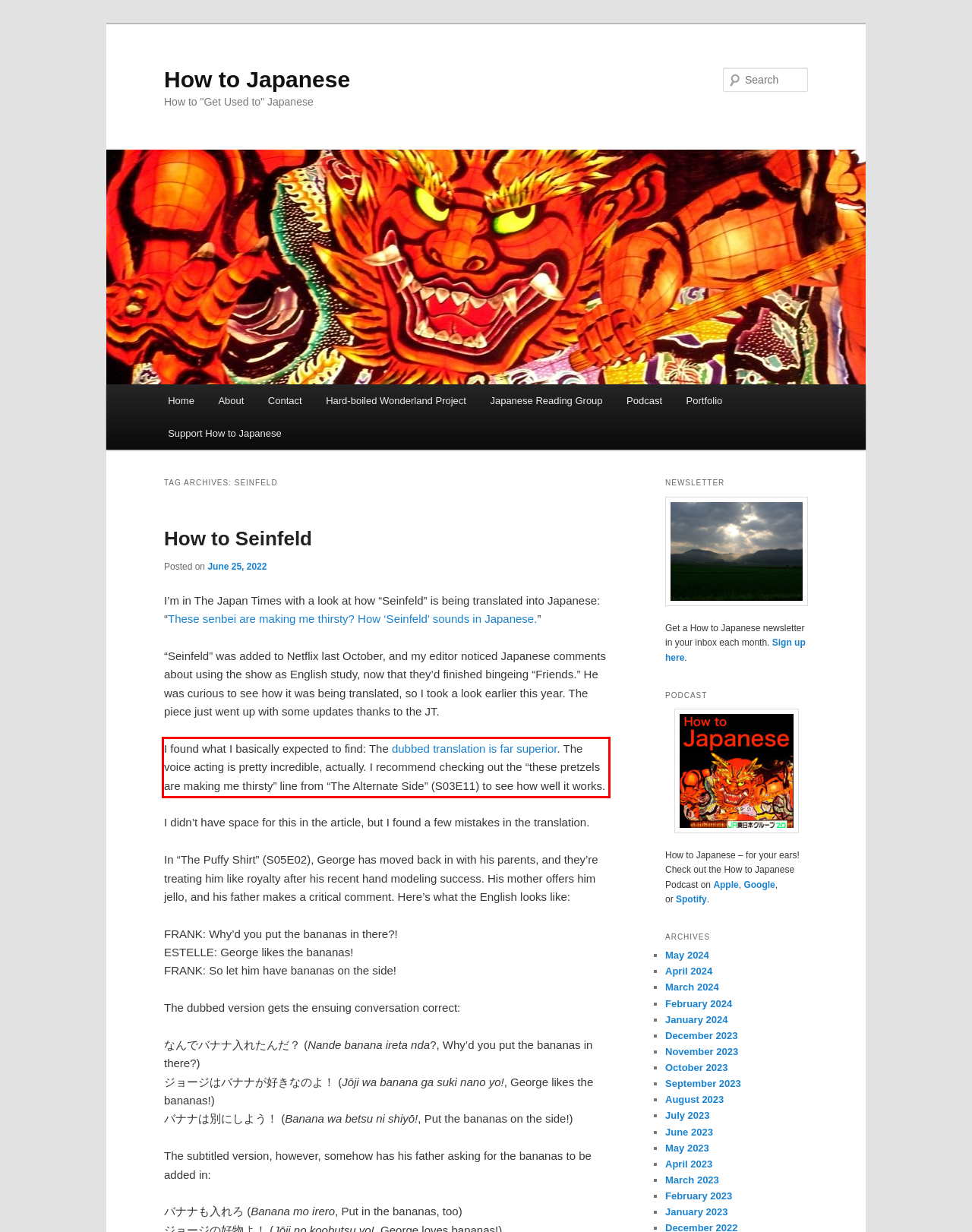Identify and extract the text within the red rectangle in the screenshot of the webpage.

I found what I basically expected to find: The dubbed translation is far superior. The voice acting is pretty incredible, actually. I recommend checking out the “these pretzels are making me thirsty” line from “The Alternate Side” (S03E11) to see how well it works.